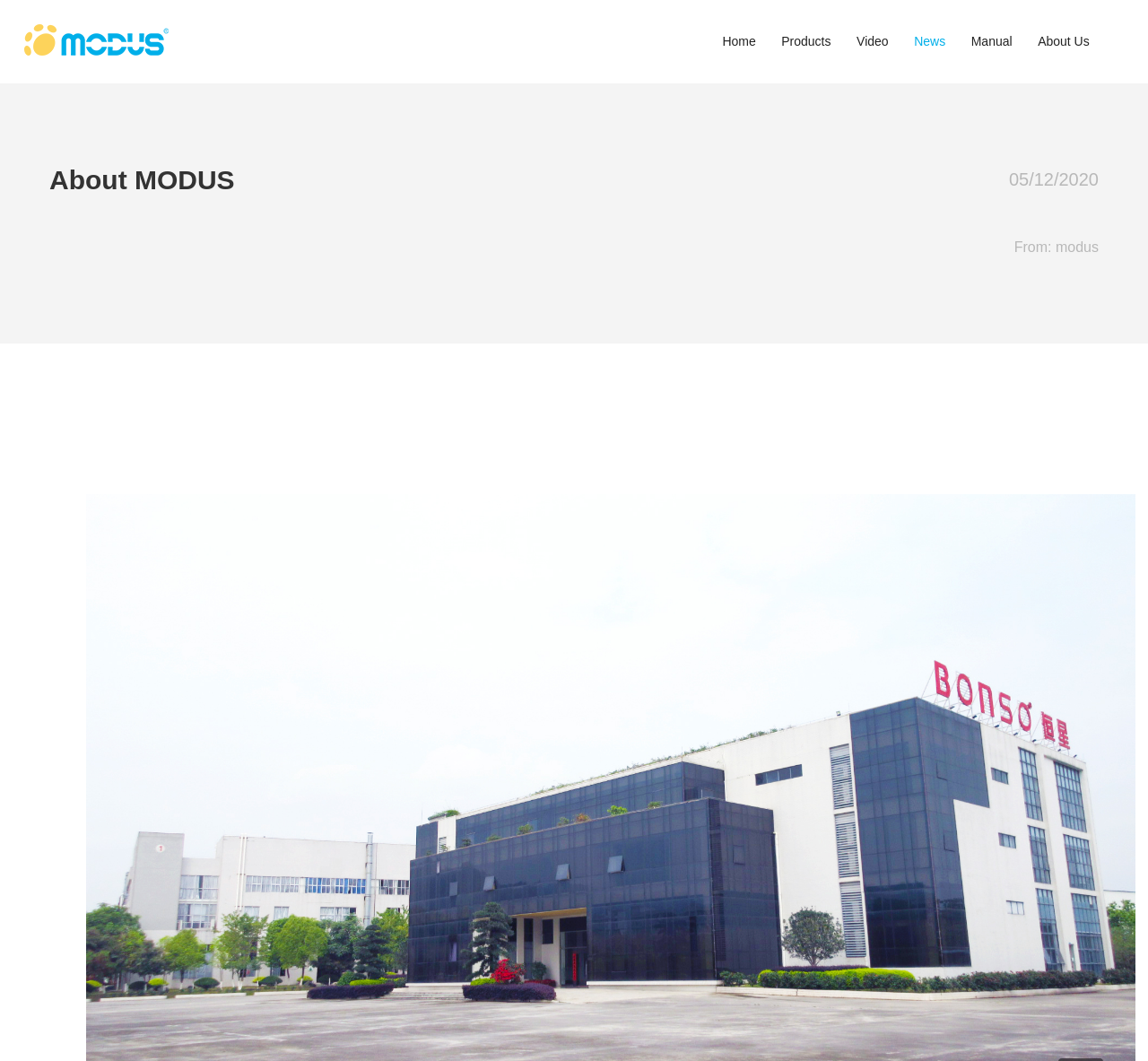Provide a brief response to the question using a single word or phrase: 
What are the main sections of the website?

Home, Products, Video, News, Manual, About Us